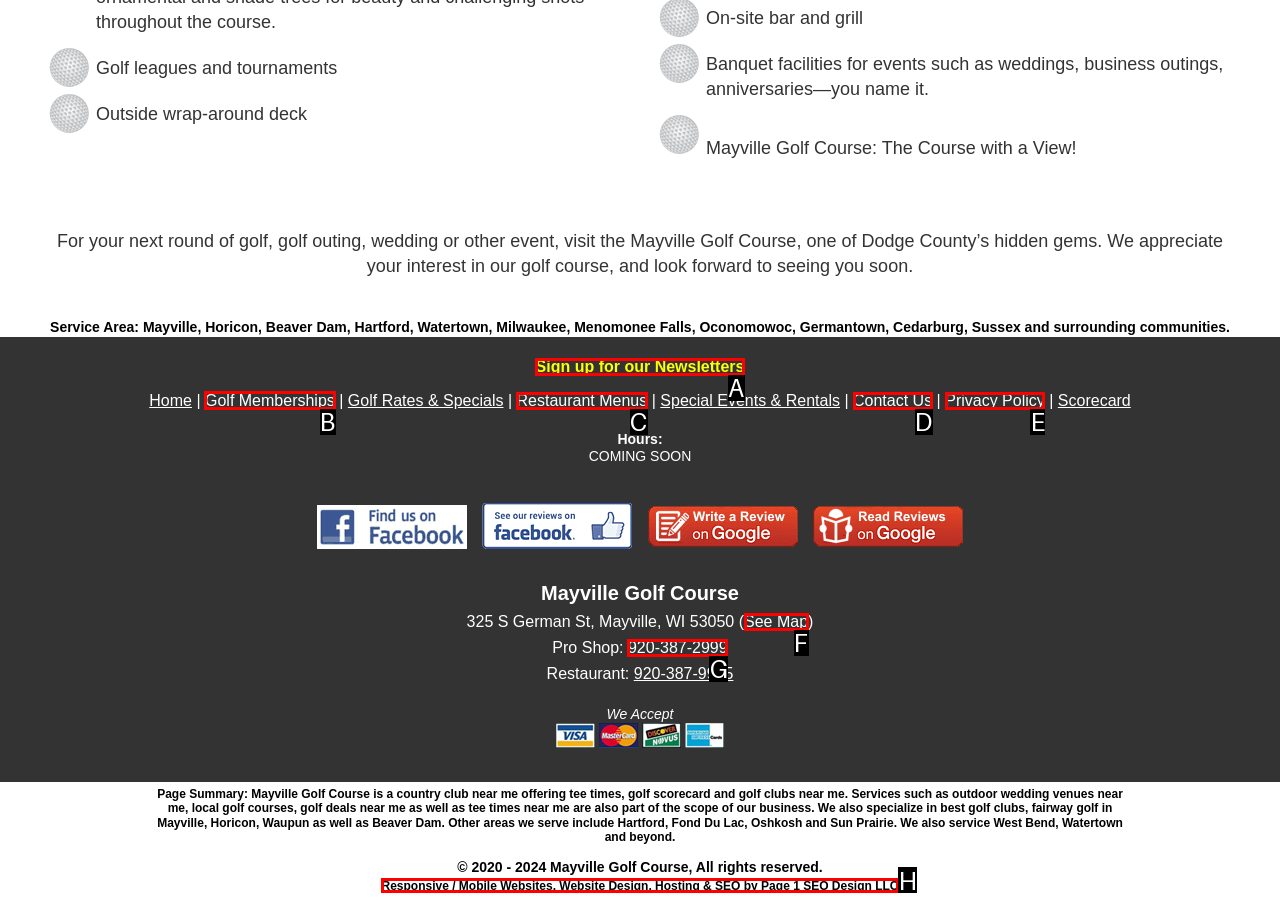Identify the correct UI element to click to achieve the task: View golf memberships.
Answer with the letter of the appropriate option from the choices given.

B